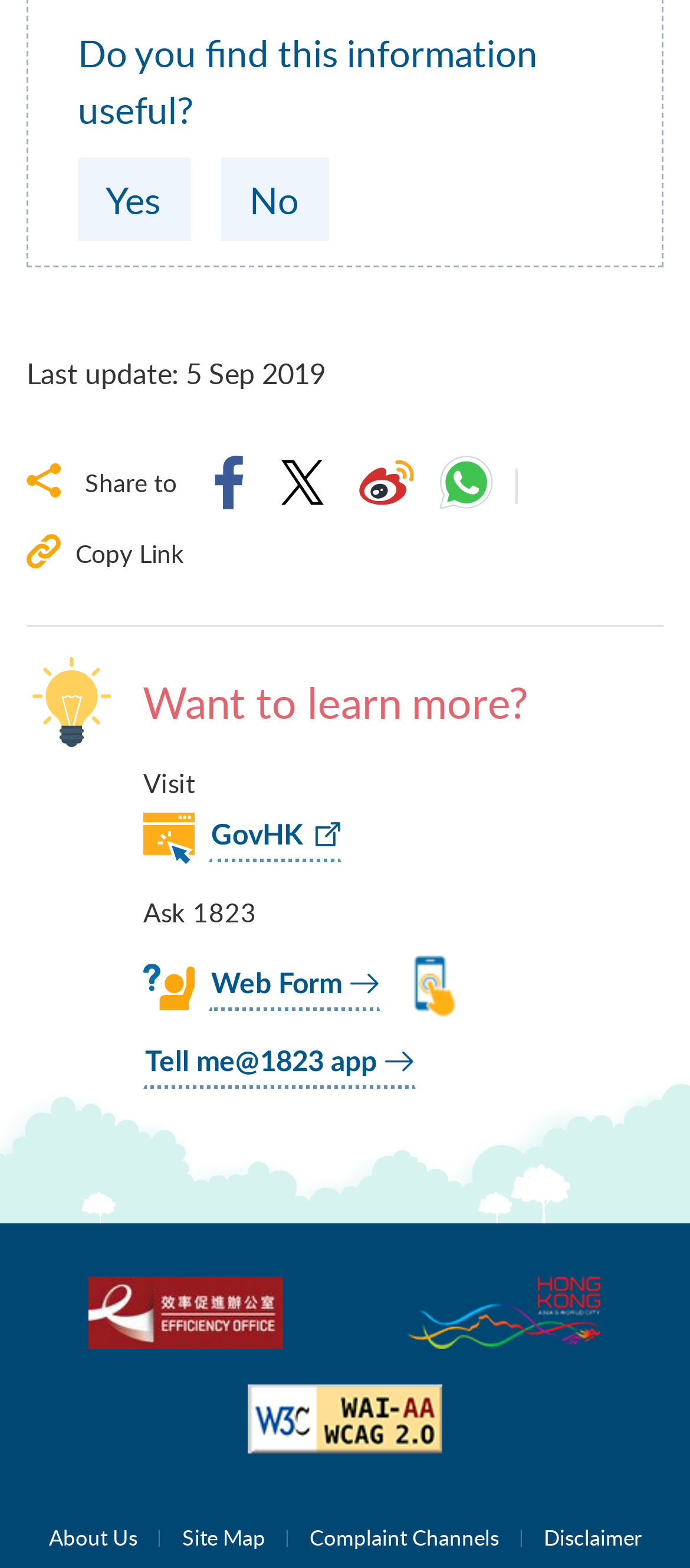Identify the bounding box coordinates for the element that needs to be clicked to fulfill this instruction: "Go to About Us". Provide the coordinates in the format of four float numbers between 0 and 1: [left, top, right, bottom].

[0.071, 0.971, 0.199, 0.989]